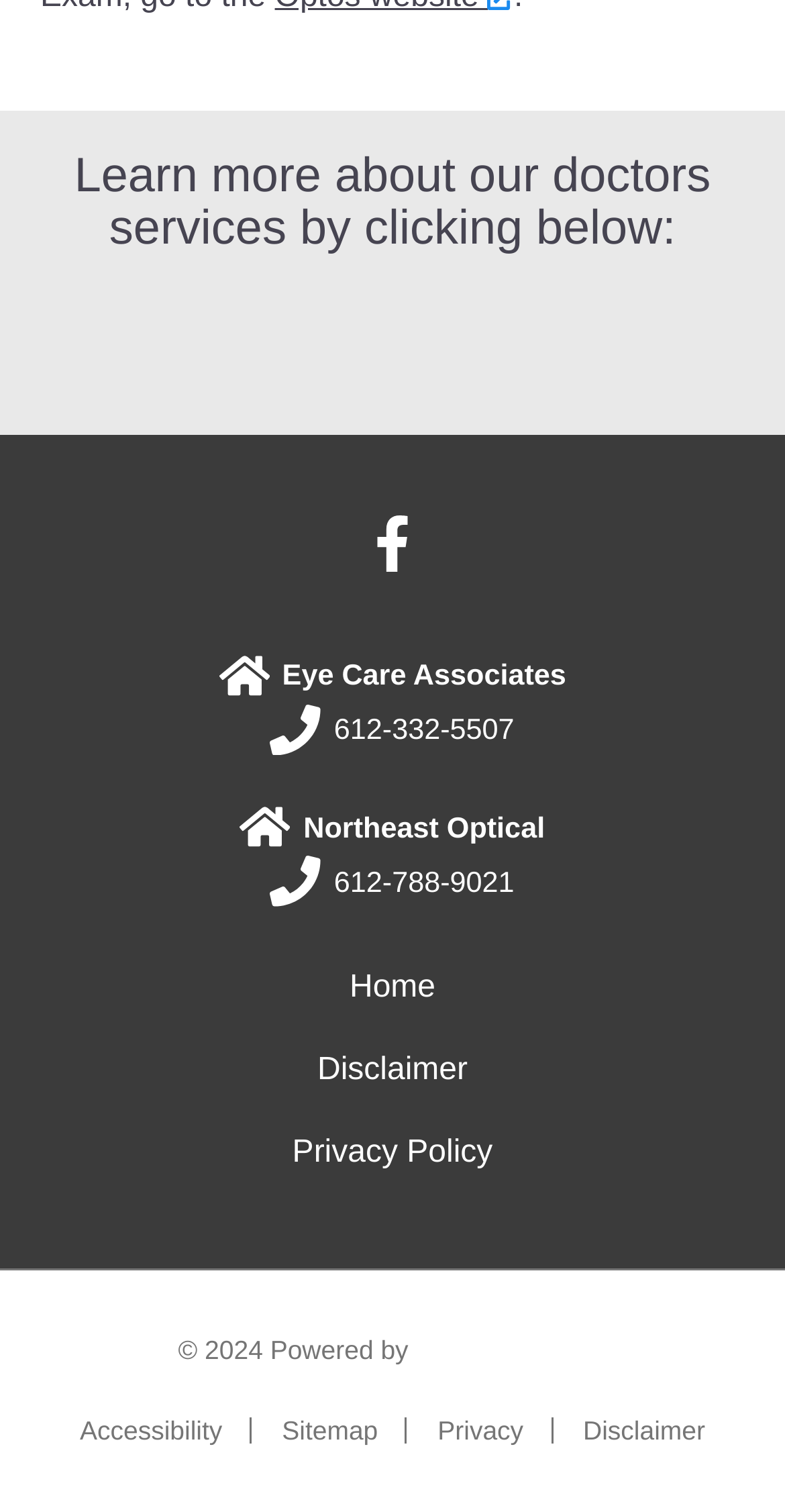Reply to the question below using a single word or brief phrase:
How many phone numbers are listed on the page?

2